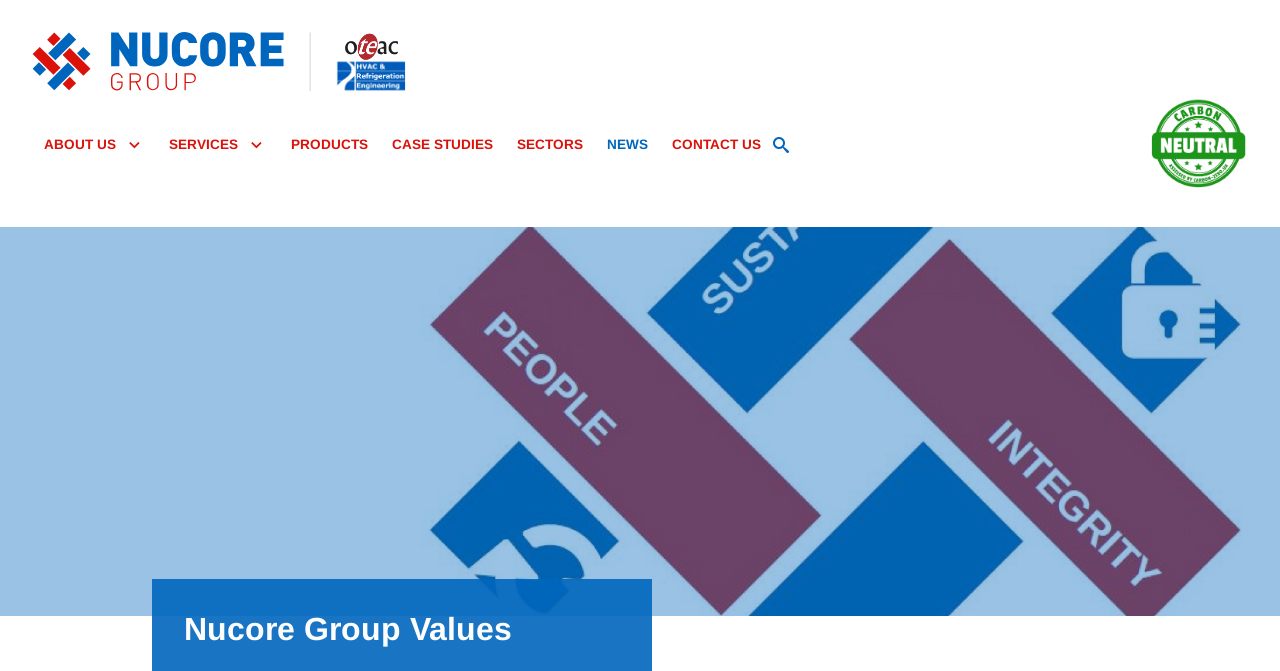Provide the bounding box coordinates for the UI element that is described by this text: "Home". The coordinates should be in the form of four float numbers between 0 and 1: [left, top, right, bottom].

[0.025, 0.048, 0.975, 0.141]